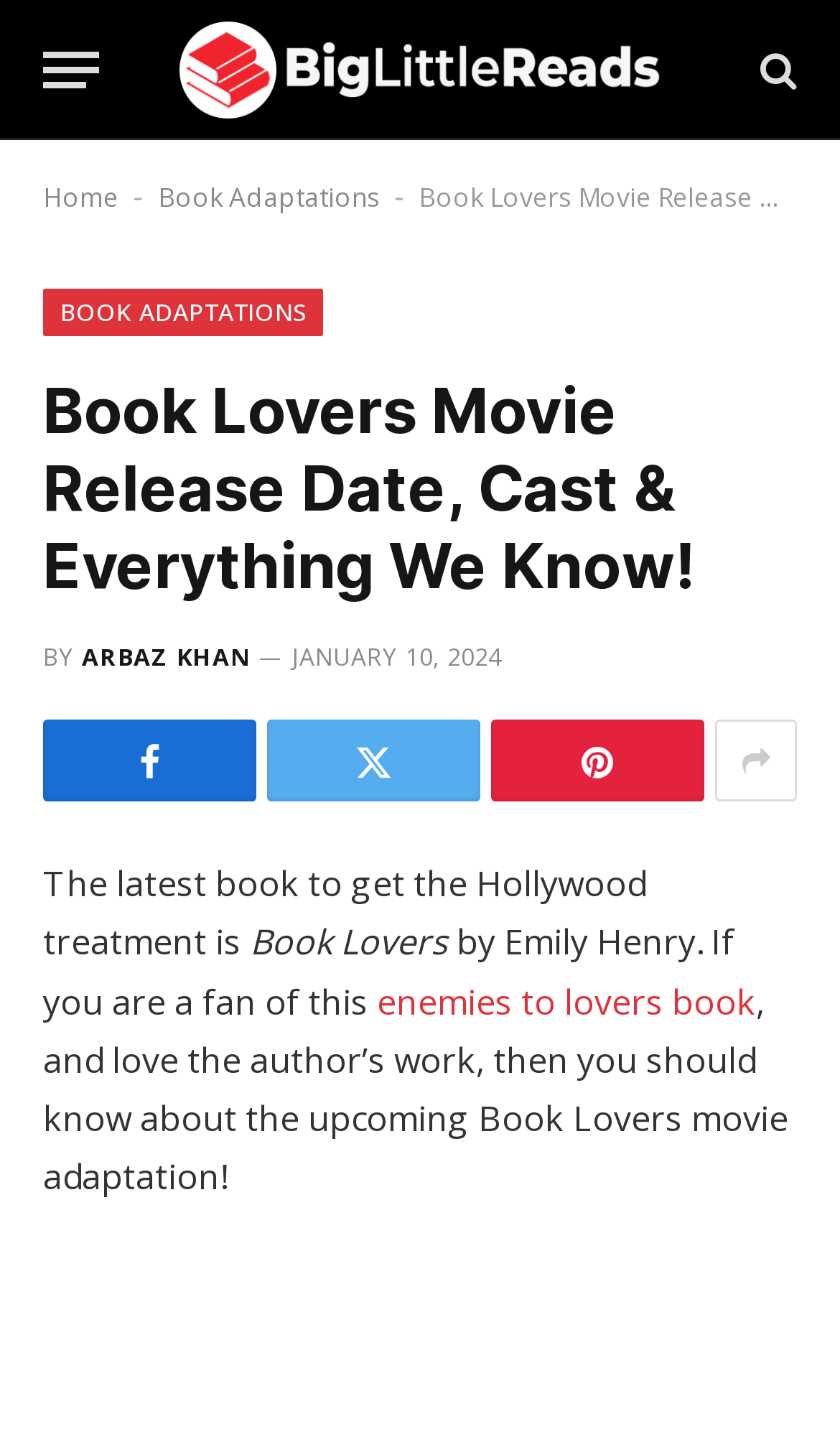Determine the main headline of the webpage and provide its text.

Book Lovers Movie Release Date, Cast & Everything We Know!